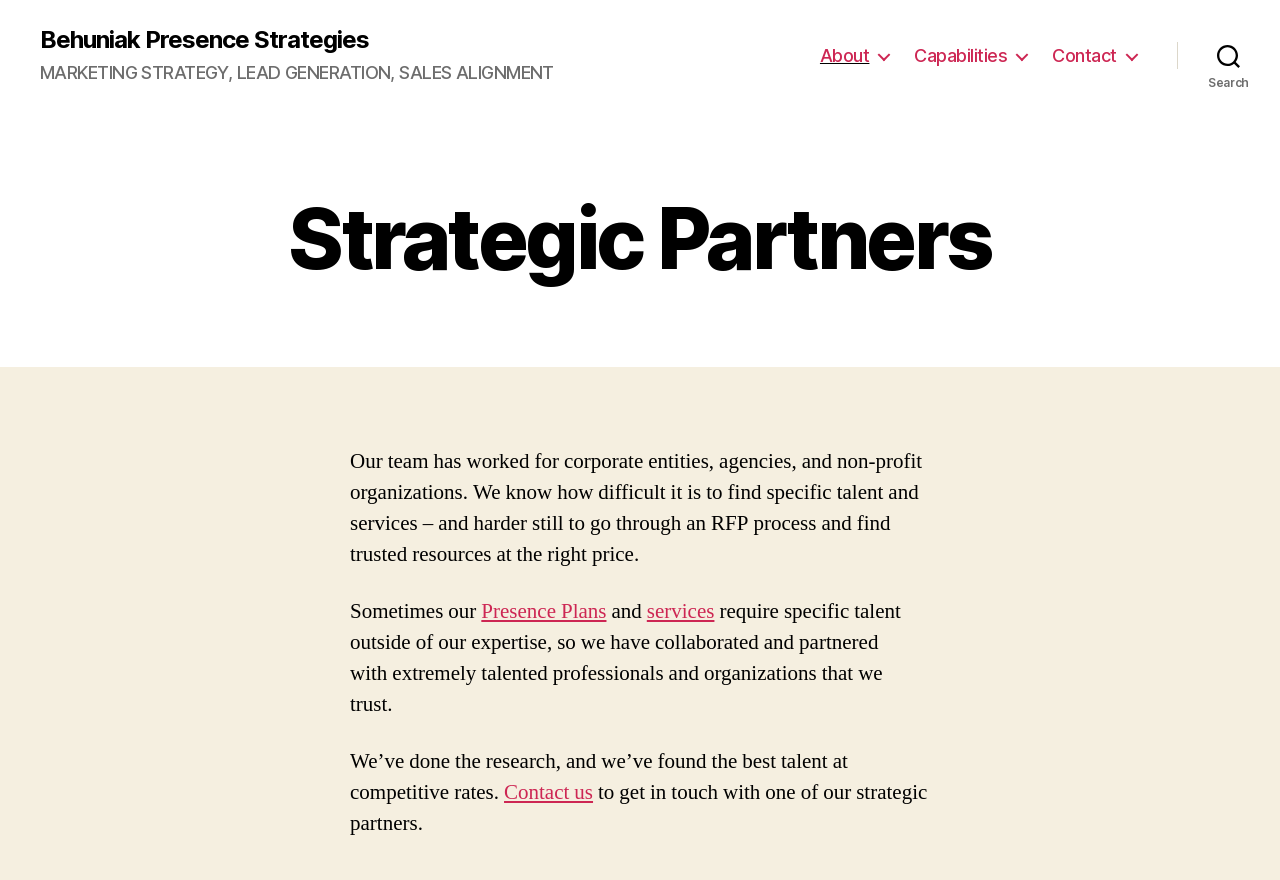Describe the webpage in detail, including text, images, and layout.

The webpage is about Strategic Partners of Behuniak Presence Strategies, a marketing strategy and lead generation company. At the top left, there is a link to the company's homepage. Below it, a tagline "MARKETING STRATEGY, LEAD GENERATION, SALES ALIGNMENT" is displayed. 

On the top right, there is a horizontal navigation menu with three links: "About", "Capabilities", and "Contact". Next to the navigation menu, a search button is located. 

The main content of the webpage is divided into two sections. The first section has a heading "Strategic Partners" and describes the company's experience in working with various organizations and the challenges of finding specific talent and services. 

The second section explains that the company has collaborated with trusted professionals and organizations to provide specific talent and services outside of their expertise. There are two links in this section: "Presence Plans" and "services". The section also mentions that the company has found the best talent at competitive rates and invites visitors to contact them to get in touch with one of their strategic partners.